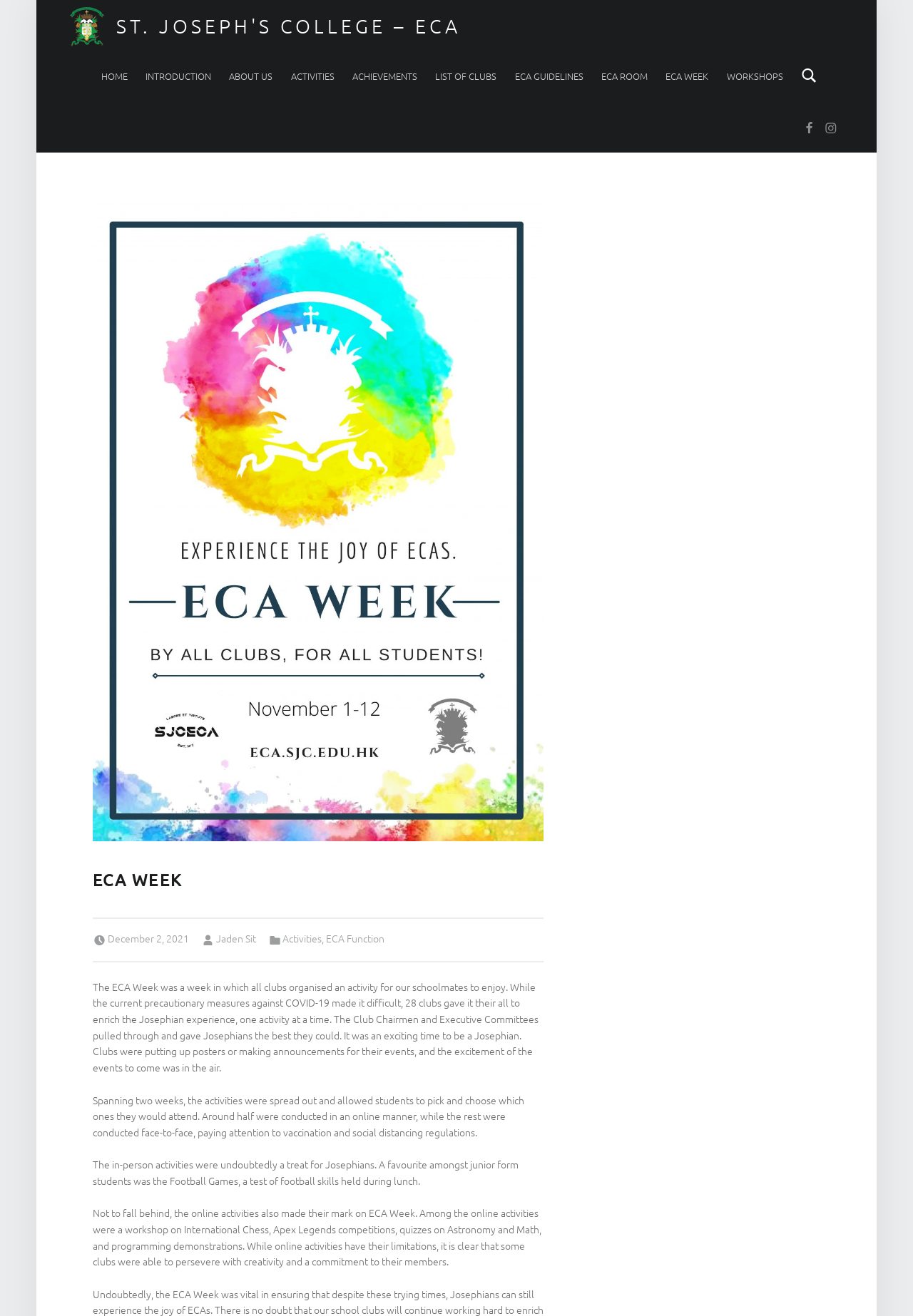Please give a short response to the question using one word or a phrase:
What is the date of the latest article?

December 2, 2021